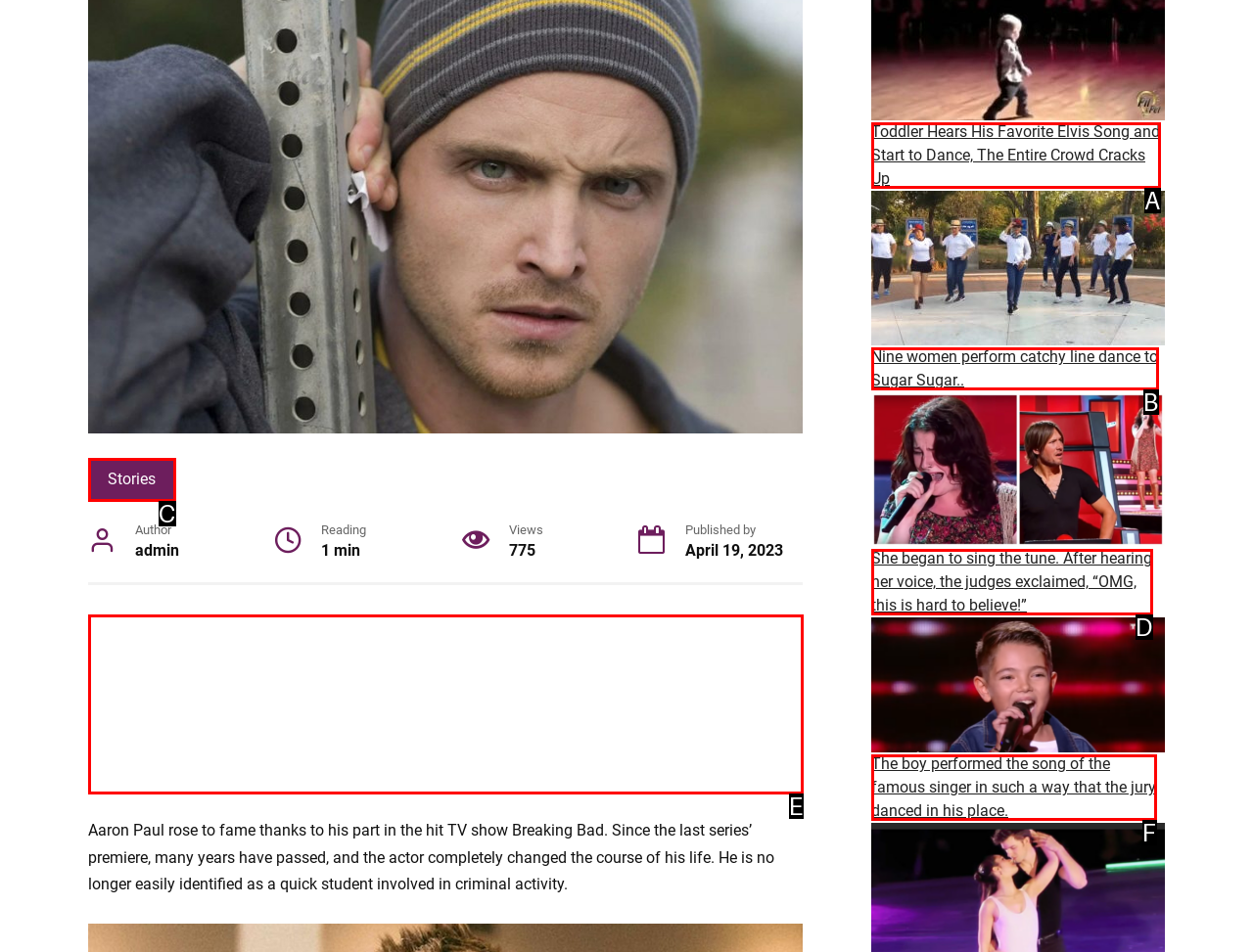Tell me which one HTML element best matches the description: Add to Cart
Answer with the option's letter from the given choices directly.

None